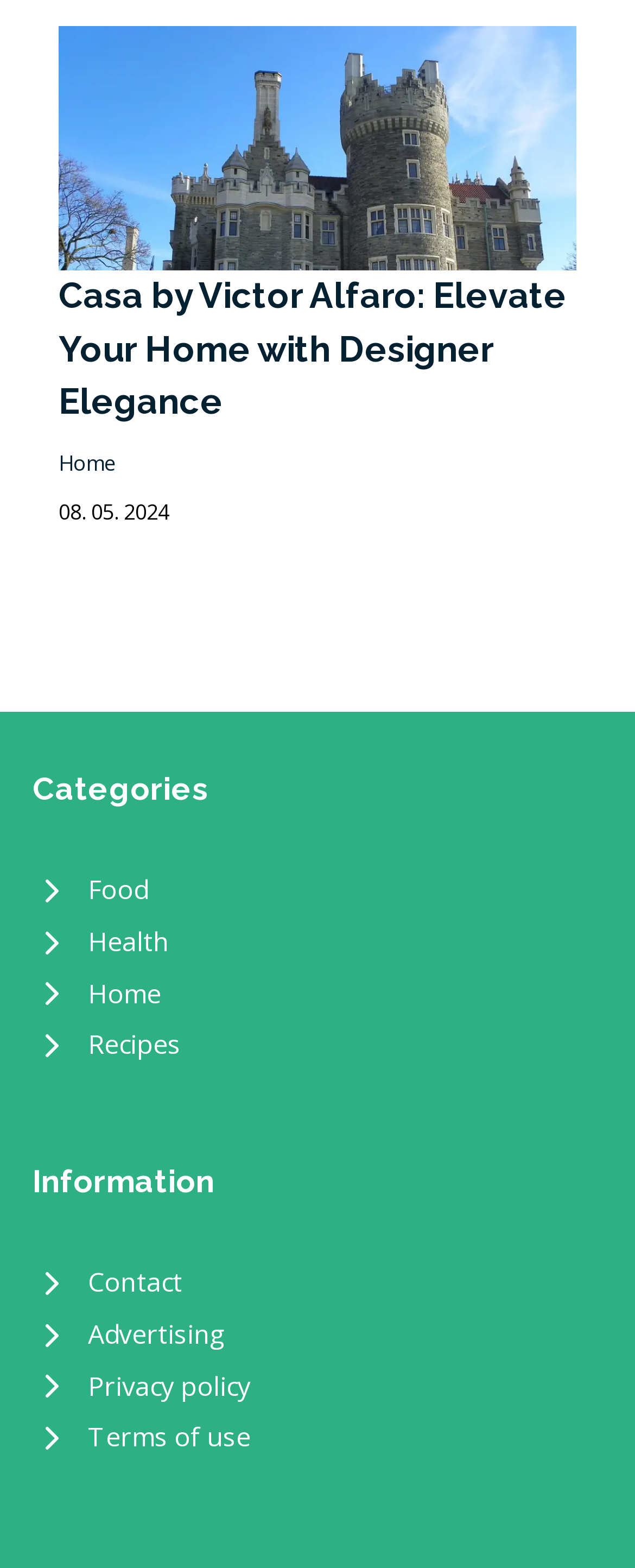Highlight the bounding box coordinates of the element that should be clicked to carry out the following instruction: "Click on Casa By Victor Alfaro". The coordinates must be given as four float numbers ranging from 0 to 1, i.e., [left, top, right, bottom].

[0.092, 0.128, 0.908, 0.151]